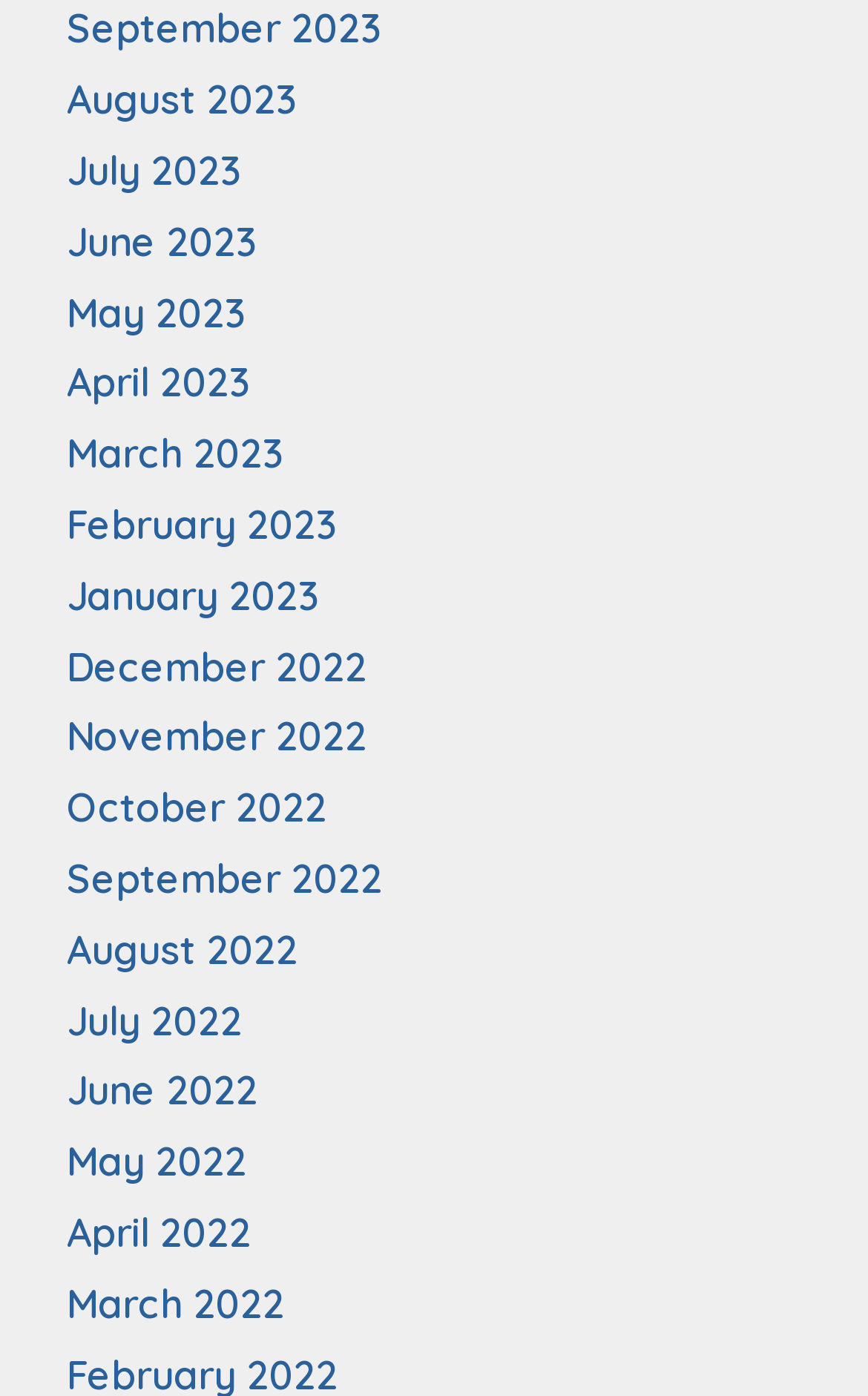Please determine the bounding box coordinates of the element to click on in order to accomplish the following task: "browse June 2023". Ensure the coordinates are four float numbers ranging from 0 to 1, i.e., [left, top, right, bottom].

[0.077, 0.154, 0.297, 0.189]